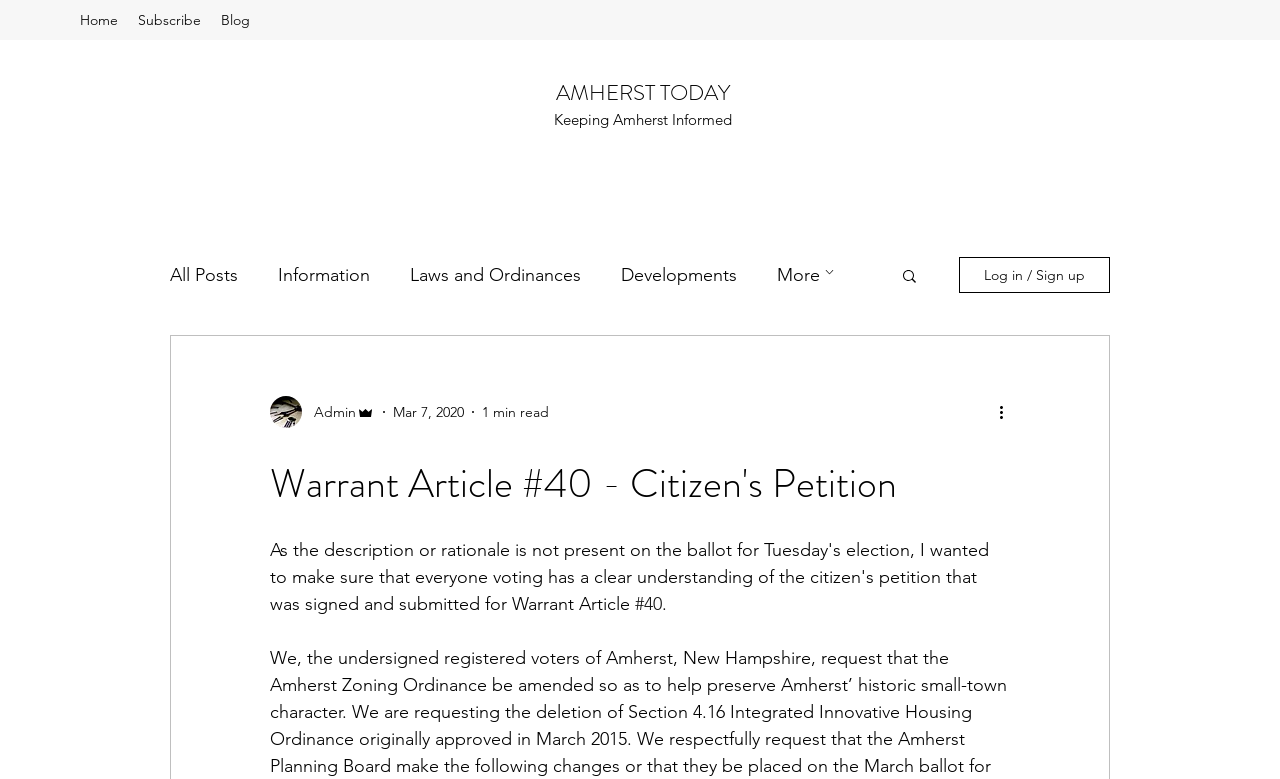Pinpoint the bounding box coordinates of the clickable element to carry out the following instruction: "read more about Warrant Article #40."

[0.211, 0.584, 0.789, 0.657]